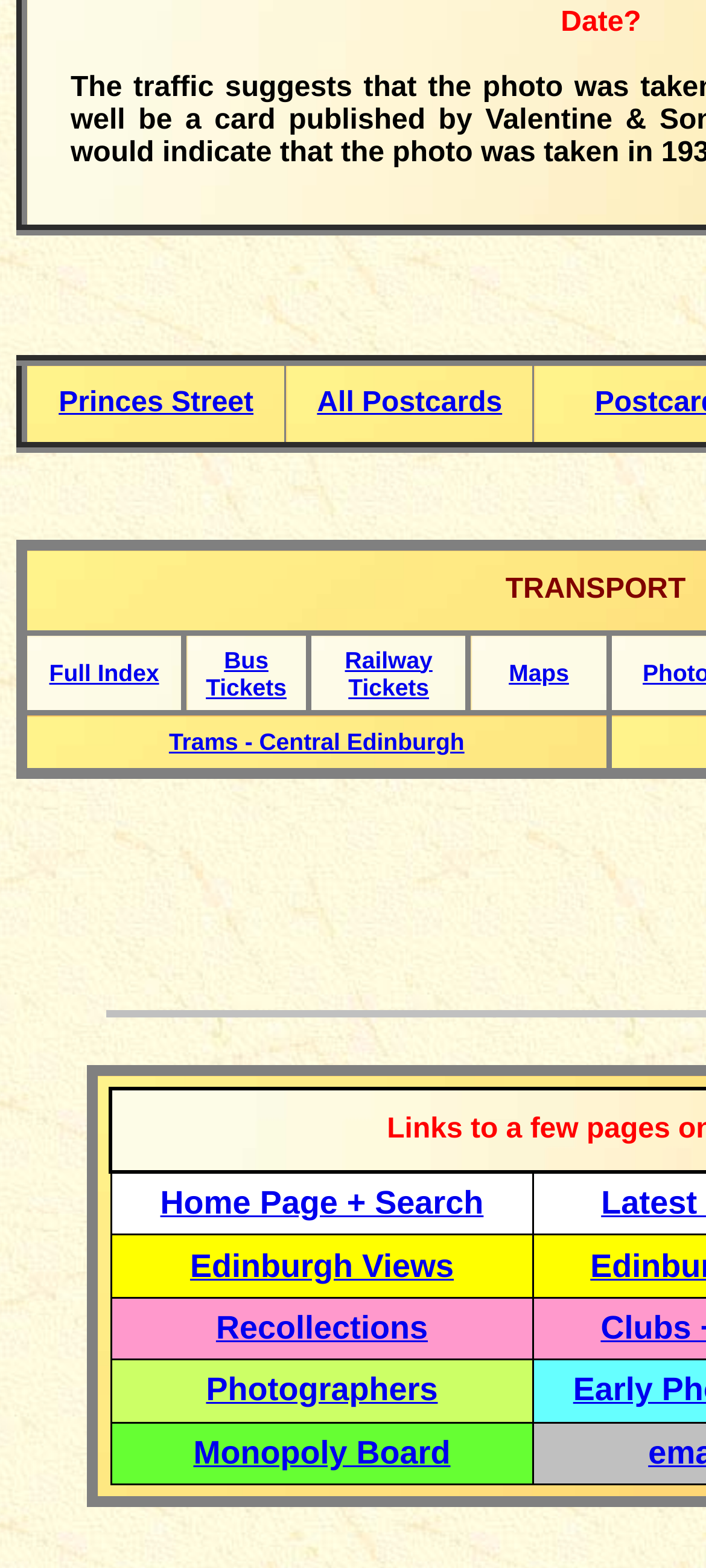Please identify the bounding box coordinates of the element on the webpage that should be clicked to follow this instruction: "search Home Page + Search". The bounding box coordinates should be given as four float numbers between 0 and 1, formatted as [left, top, right, bottom].

[0.156, 0.747, 0.756, 0.788]